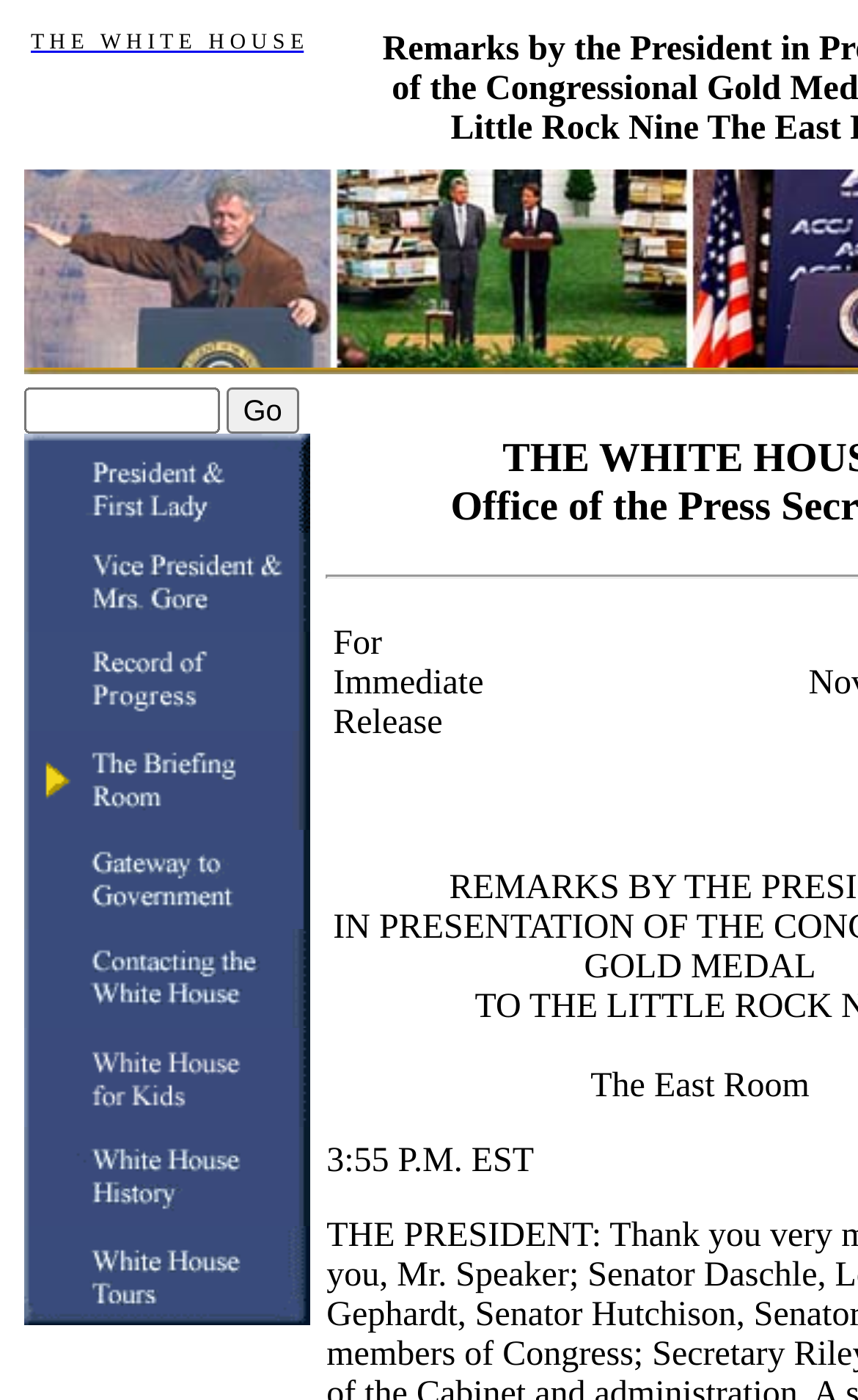Give a one-word or short-phrase answer to the following question: 
How many links are there on the webpage?

Multiple